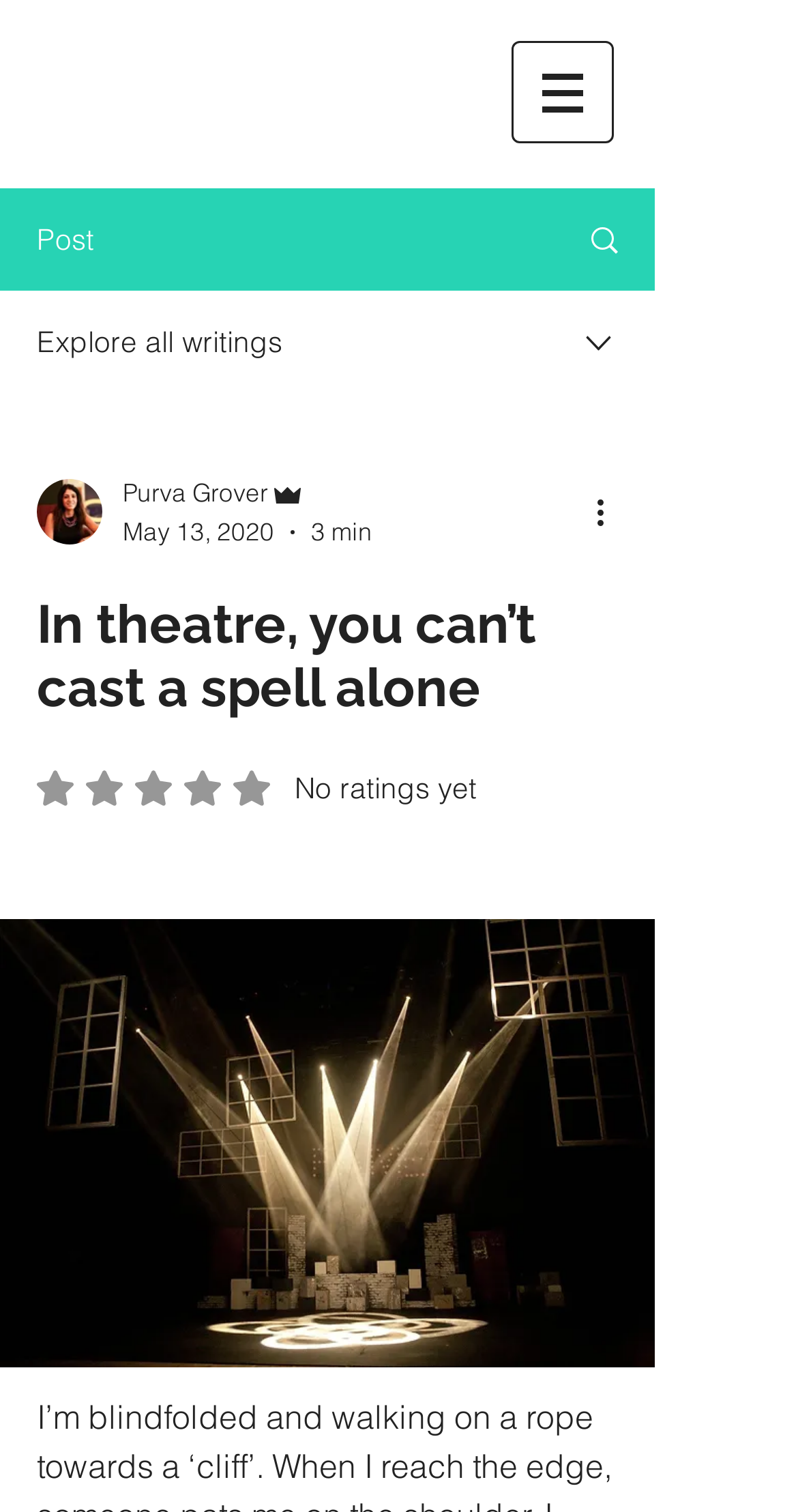Can you find and provide the title of the webpage?

In theatre, you can’t cast a spell alone